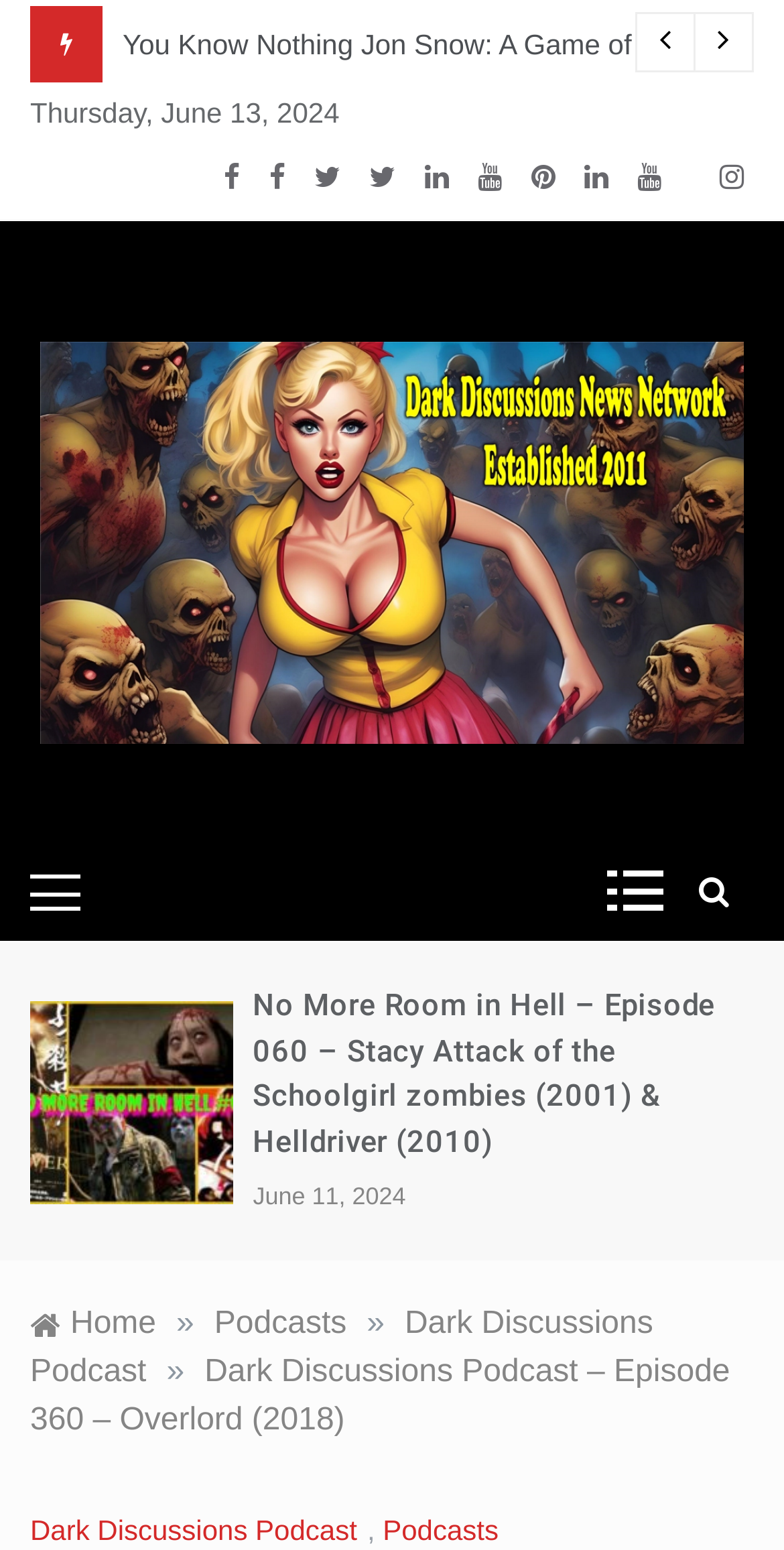Select the bounding box coordinates of the element I need to click to carry out the following instruction: "Visit the previous episode page".

[0.038, 0.976, 0.468, 0.997]